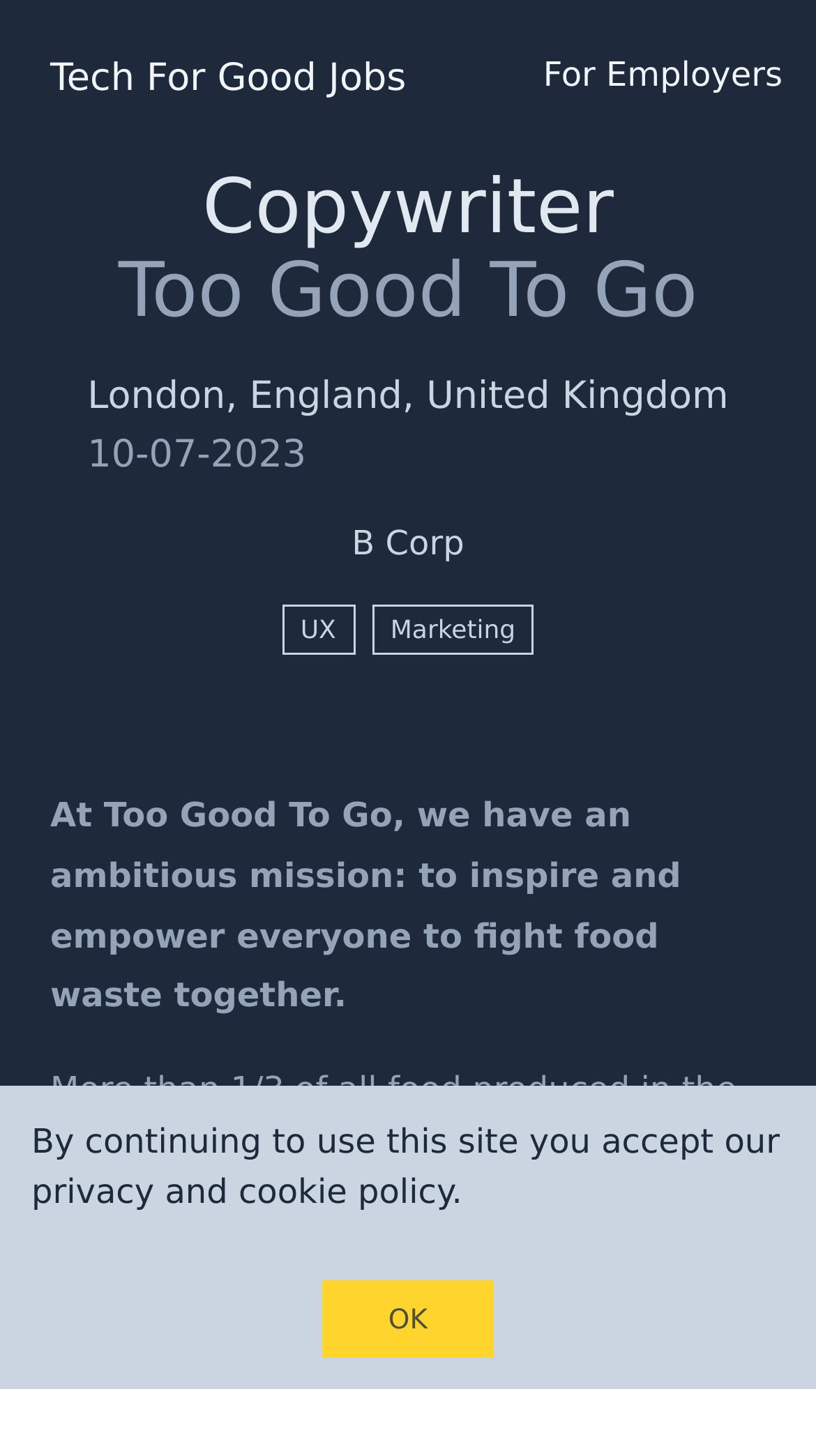Construct a comprehensive description capturing every detail on the webpage.

The webpage is a job posting for a Copywriter position at Too Good To Go, a company with a mission to fight food waste. At the top of the page, there is a heading that displays the job title and company name. Below the heading, the location of the job, London, England, United Kingdom, is listed, along with the posting date, 10-07-2023. 

To the right of the location and date, there is a label indicating that the company is a B Corp. Further down, there are two links, UX and Marketing, which are likely related to the job requirements or company departments.

The main content of the page is a paragraph that describes the company's mission and the impact of food waste on the environment. This is followed by another paragraph that provides more details about the effects of food waste.

At the bottom of the page, there is a notice about the website's privacy and cookie policy, with a link to learn more. Next to the notice, there is a button to accept cookies, which contains the text "OK". 

In the top-right corner of the page, there is a link for employers.